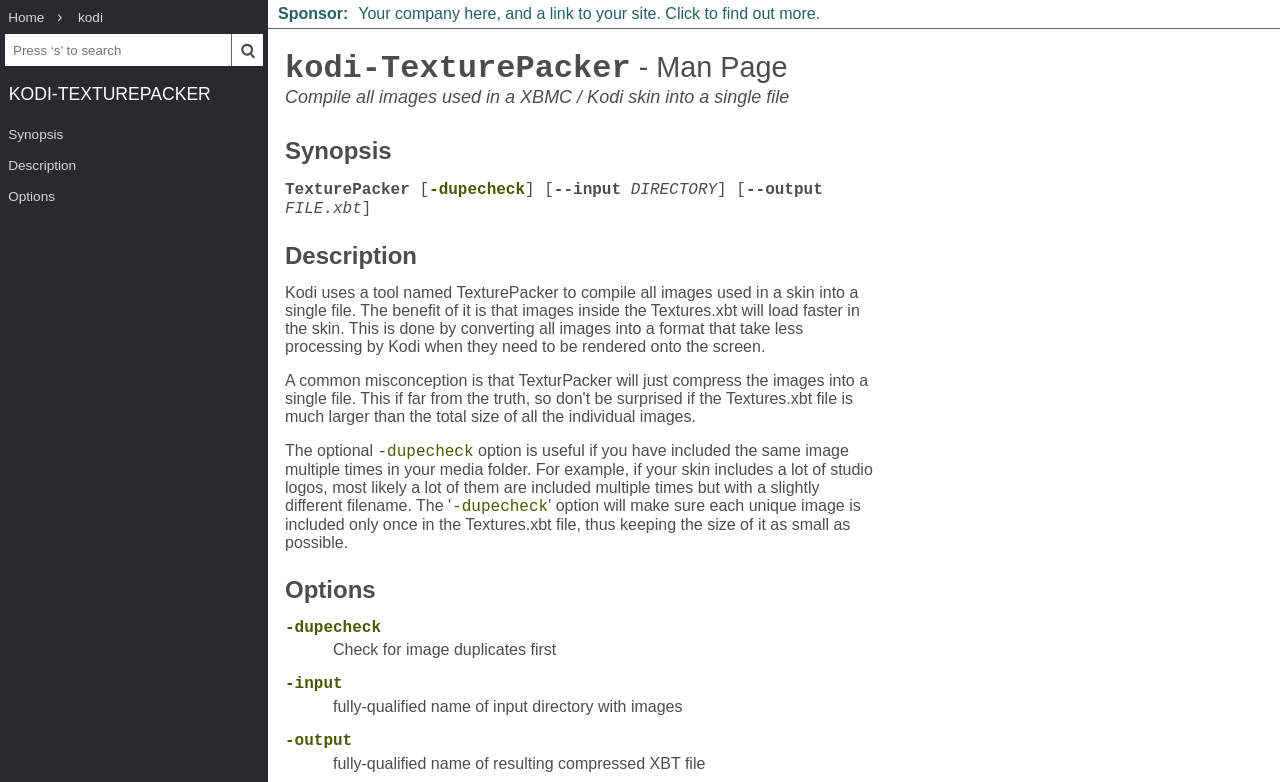Find the bounding box coordinates for the UI element whose description is: "kodi-TexturePacker - Man Page". The coordinates should be four float numbers between 0 and 1, in the format [left, top, right, bottom].

[0.223, 0.064, 0.615, 0.112]